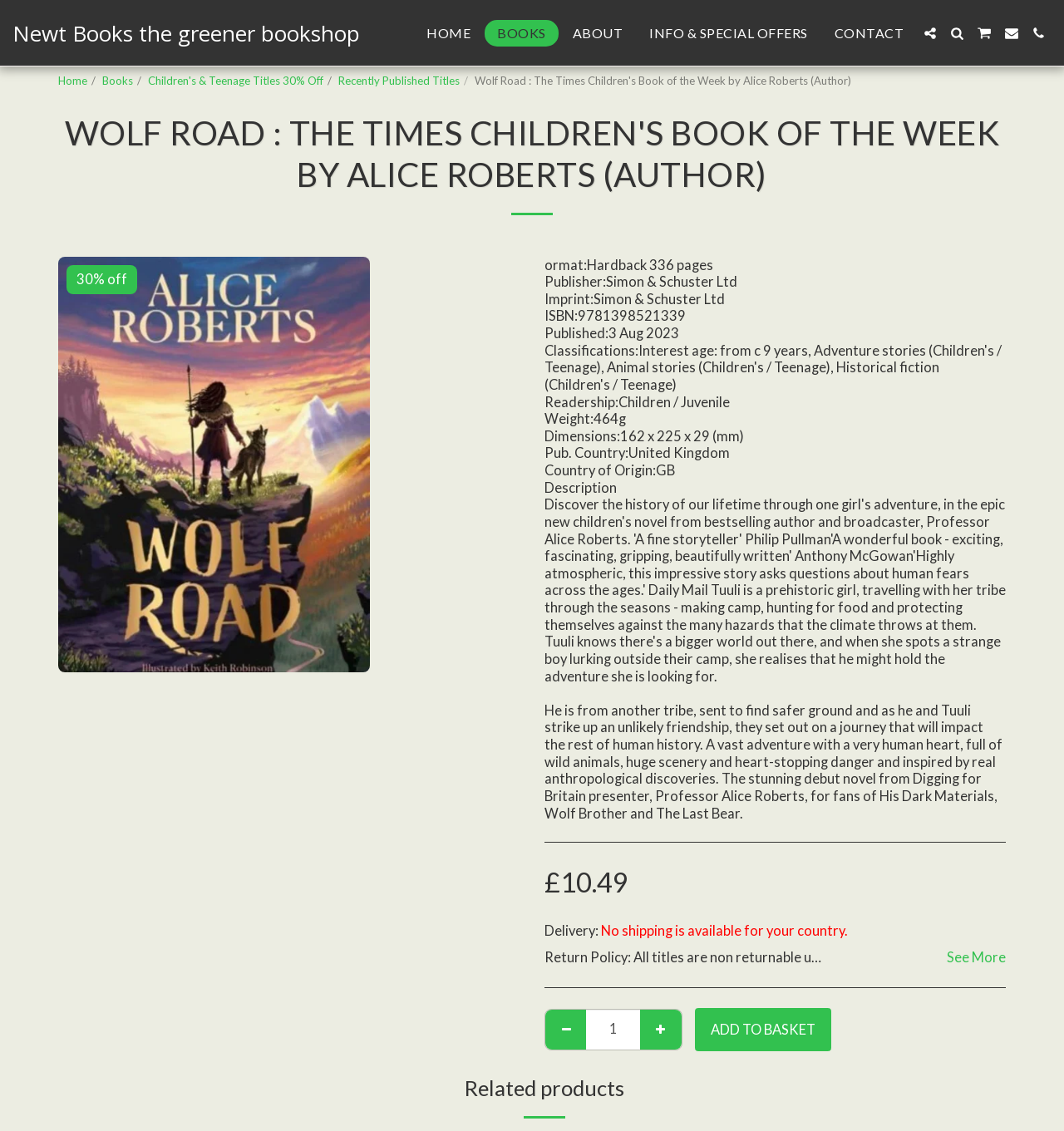Locate the primary headline on the webpage and provide its text.

WOLF ROAD : THE TIMES CHILDREN'S BOOK OF THE WEEK BY ALICE ROBERTS (AUTHOR)